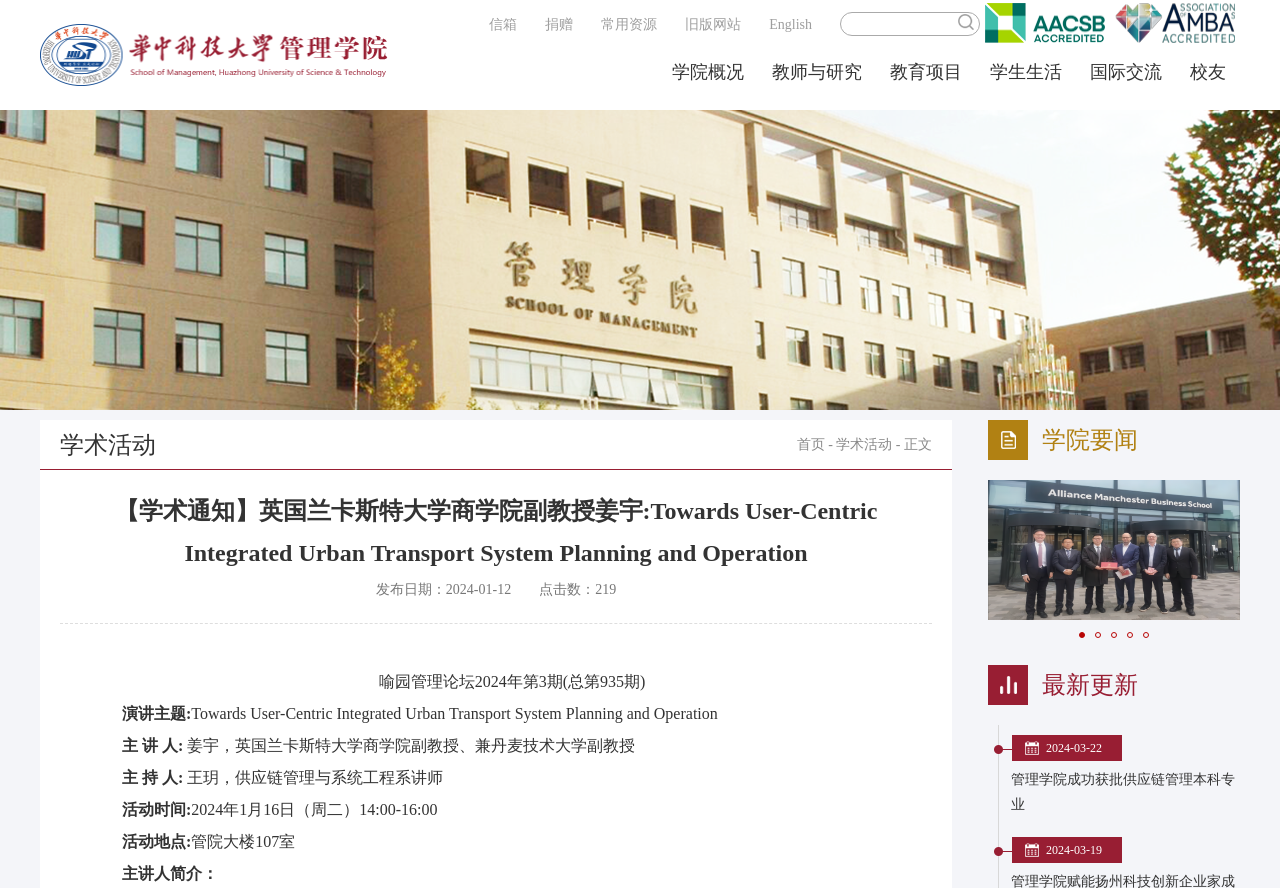Generate a comprehensive caption for the webpage you are viewing.

This webpage appears to be an academic event notification page. At the top, there is a heading that reads "【学术通知】英国兰卡斯特大学商学院副教授姜宇:Towards User-Centric Integrated Urban Transport System Planning and Operation". Below this heading, there are two images and several links to various resources, including an email inbox, donation, and frequently used resources.

On the left side of the page, there is a navigation menu with links to different sections of the website, including "学院概况", "教师与研究", "教育项目", and more. Below this menu, there is a section titled "学术活动" with a link to the homepage and a link to the current page.

The main content of the page is divided into several sections. The first section displays the event title, "喻园管理论坛2024年第3期(总第935期)", and the event theme, "Towards User-Centric Integrated Urban Transport System Planning and Operation". Below this, there is information about the speaker, Dr. Yu Jiang, and the host, 王玥.

The next section displays the event details, including the date, time, and location. There is also a section that provides a brief introduction to the speaker. At the bottom of the page, there are two more sections, one titled "学院要闻" and the other titled "最新更新", which appear to be news or announcement sections.

Overall, the page is well-organized and easy to navigate, with clear headings and concise text. The layout is clean, with ample whitespace between sections, making it easy to read and understand.